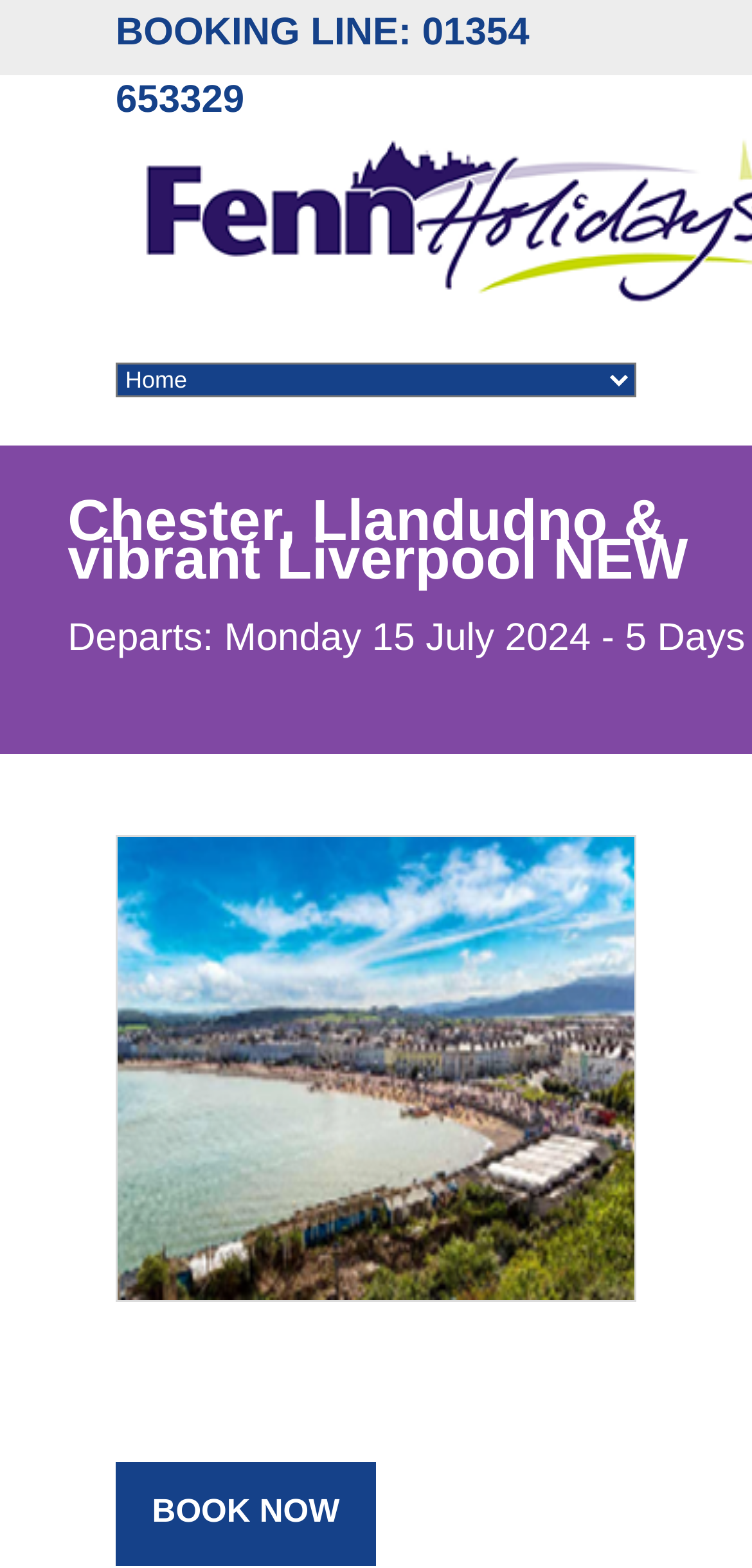Identify the bounding box for the described UI element. Provide the coordinates in (top-left x, top-left y, bottom-right x, bottom-right y) format with values ranging from 0 to 1: parent_node: BOOKING LINE: 01354 653329

[0.172, 0.095, 0.254, 0.114]